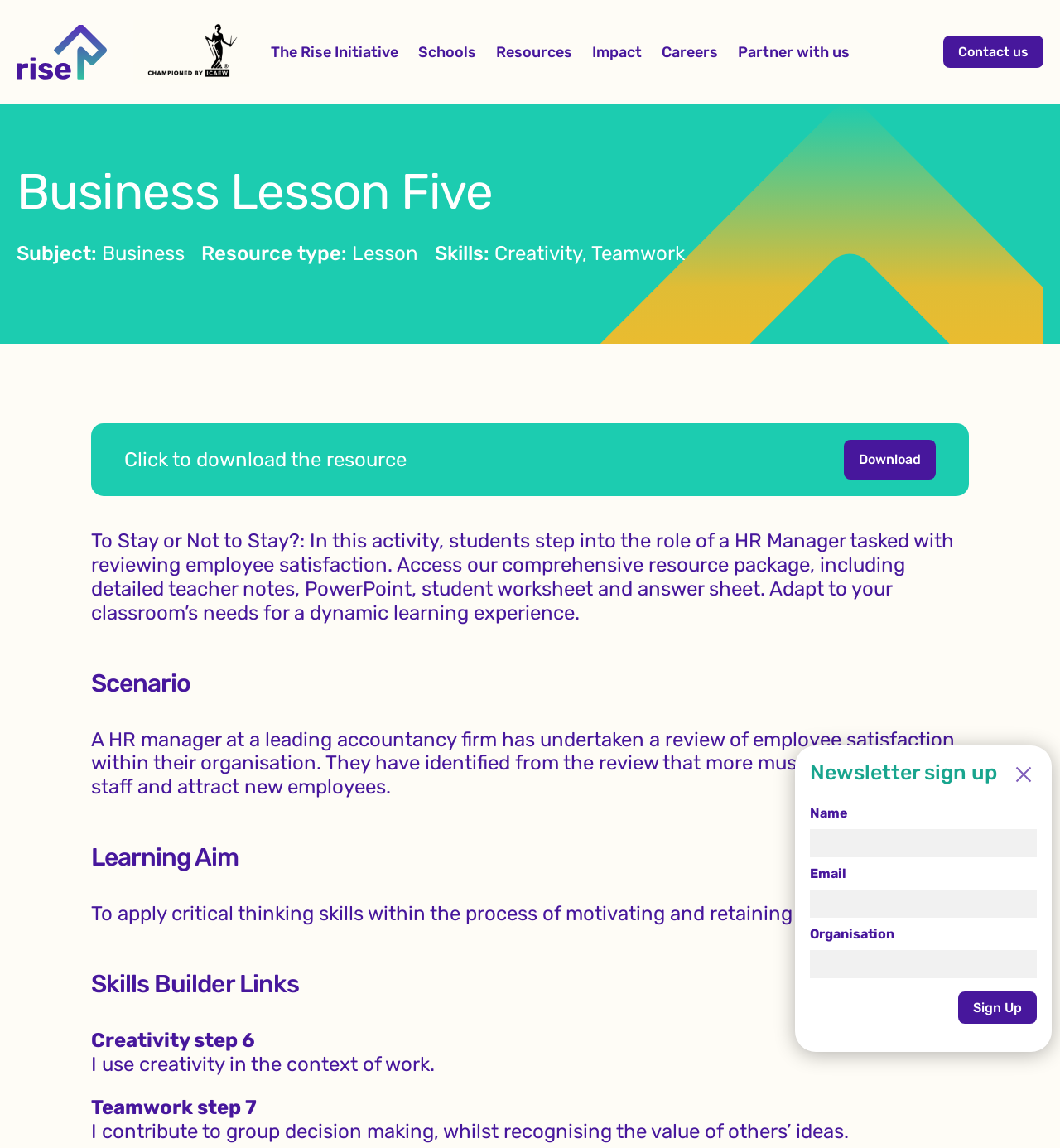What skills are required for the Business Lesson Five activity?
Refer to the screenshot and respond with a concise word or phrase.

Creativity, Teamwork